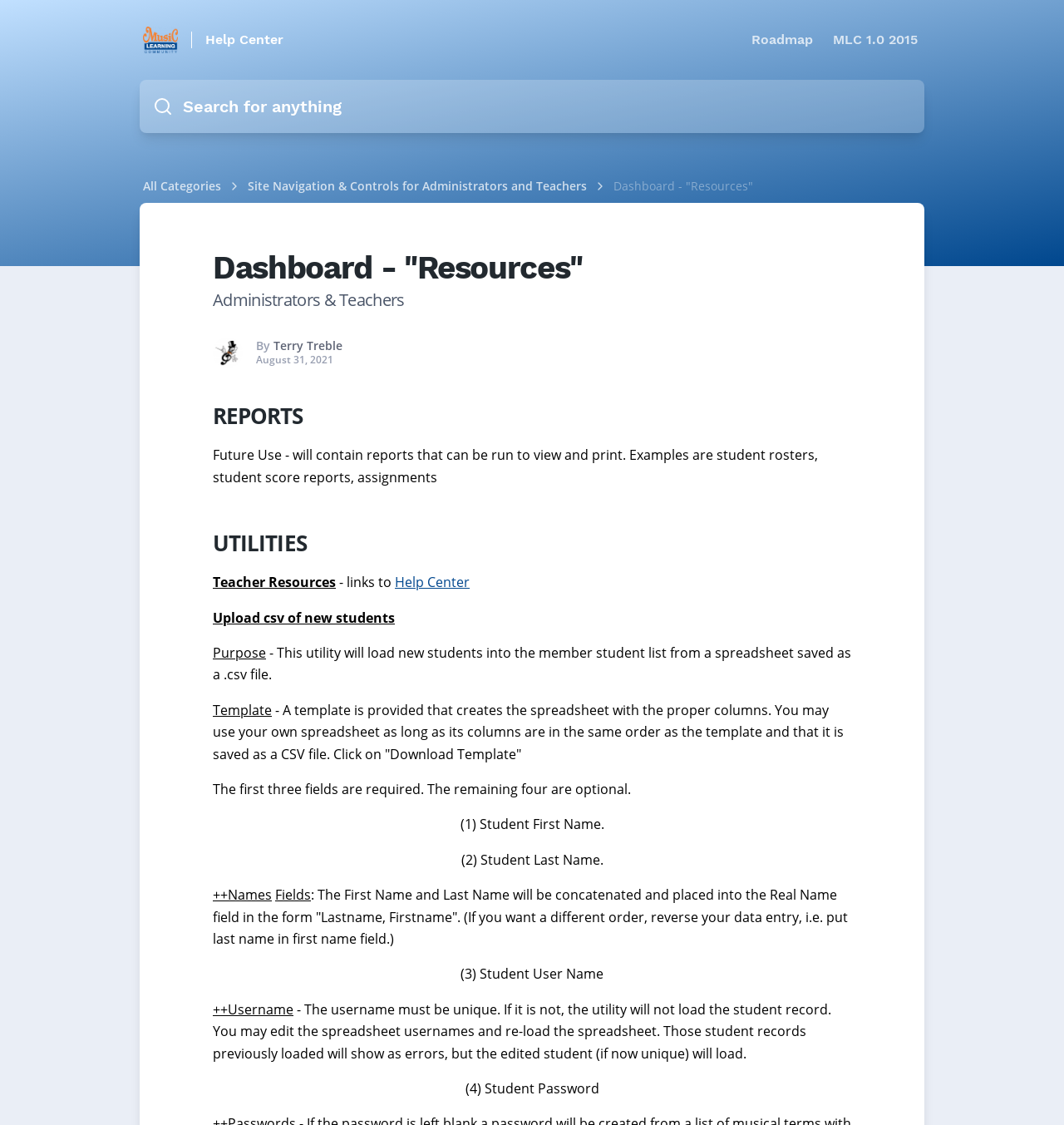Find the bounding box coordinates for the HTML element specified by: "2024".

None